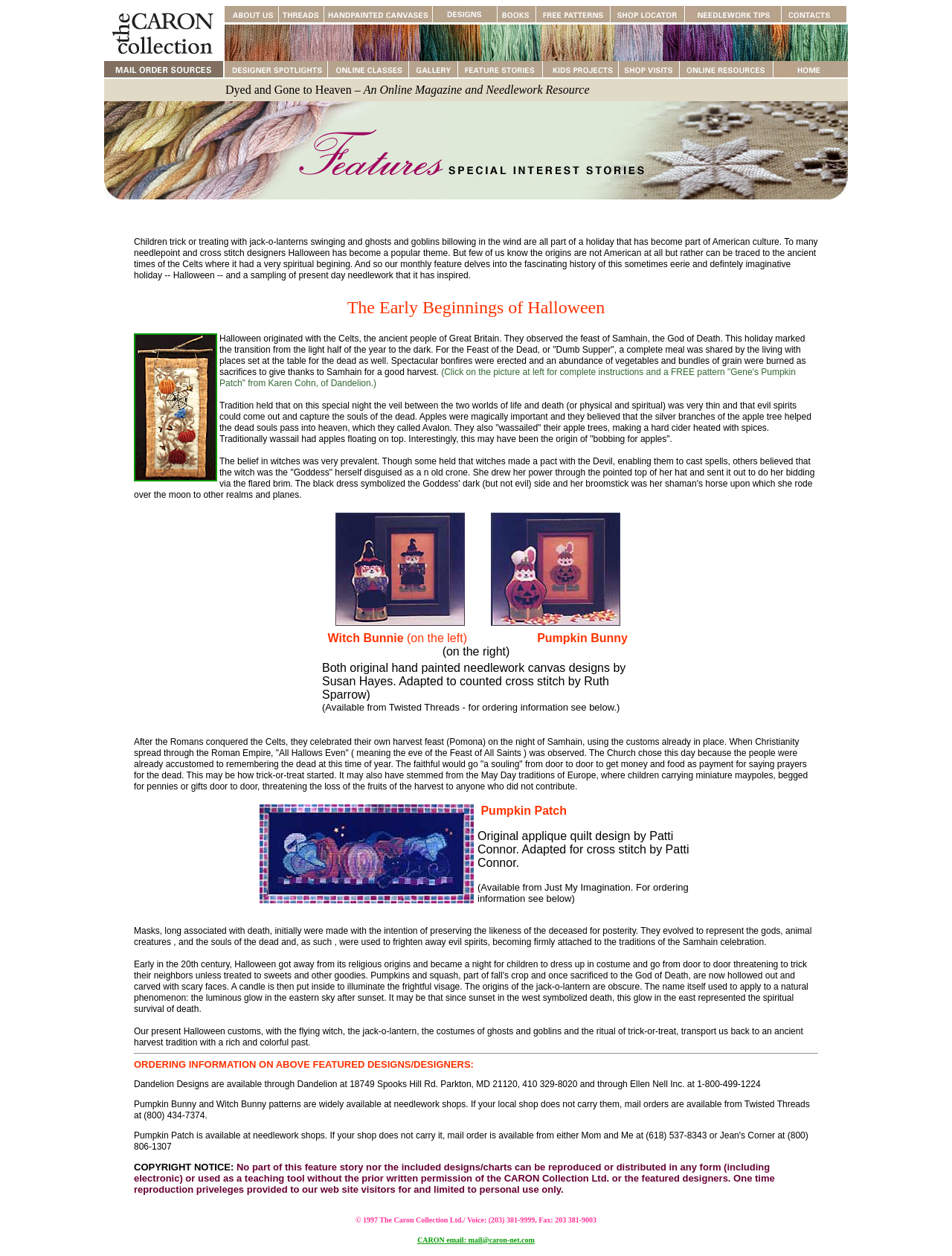Identify the bounding box coordinates of the specific part of the webpage to click to complete this instruction: "Click the first collection image".

[0.109, 0.005, 0.233, 0.048]